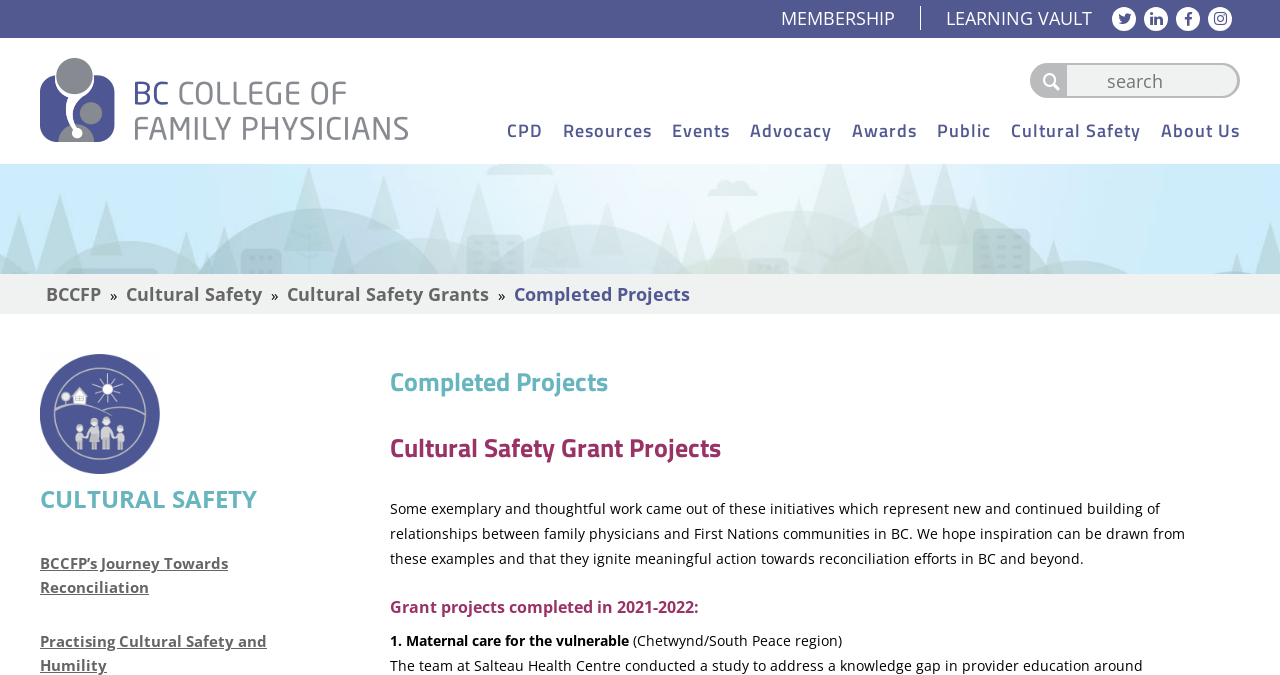What is the name of the organization?
Carefully examine the image and provide a detailed answer to the question.

I found the answer by looking at the top-left corner of the webpage, where I saw a link with the text 'BCCFP'. This suggests that BCCFP is the name of the organization.